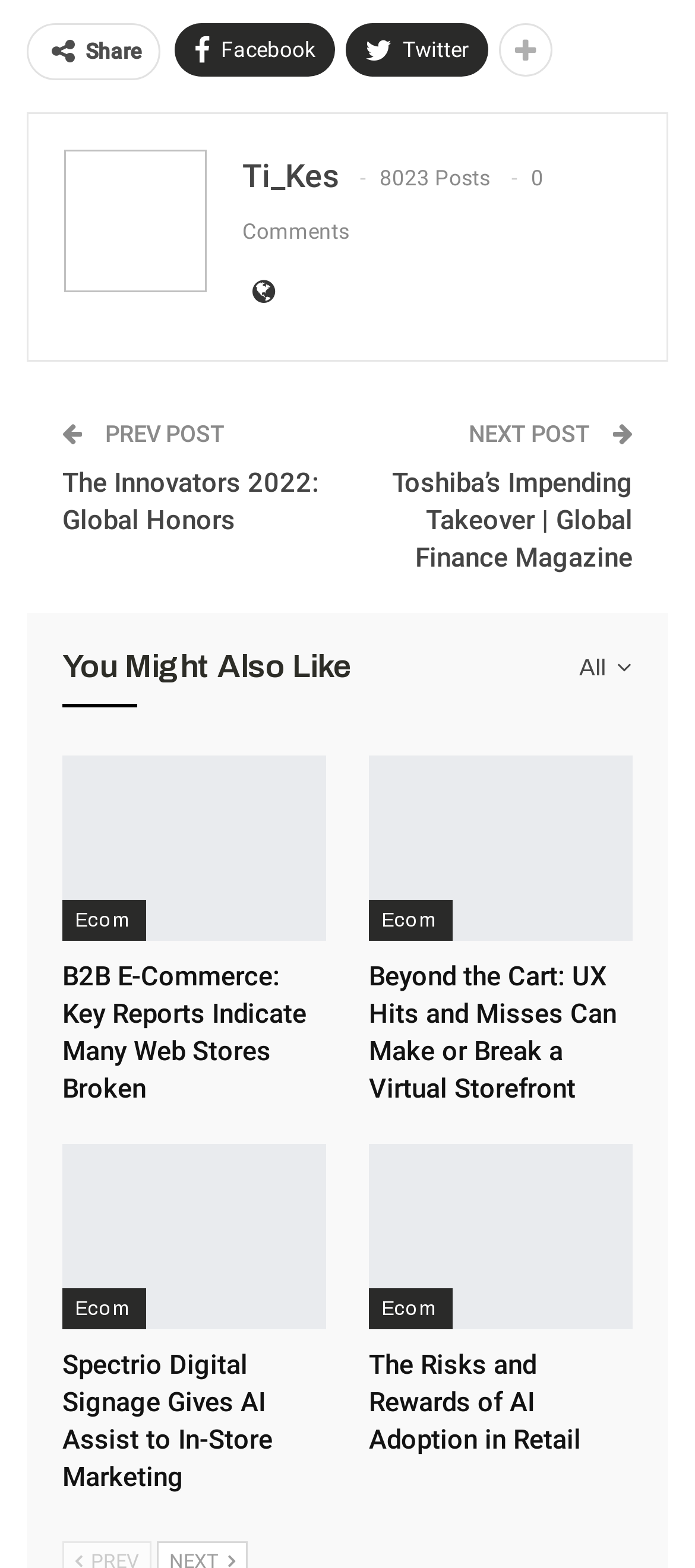Based on the element description, predict the bounding box coordinates (top-left x, top-left y, bottom-right x, bottom-right y) for the UI element in the screenshot: You might also like

[0.09, 0.415, 0.508, 0.437]